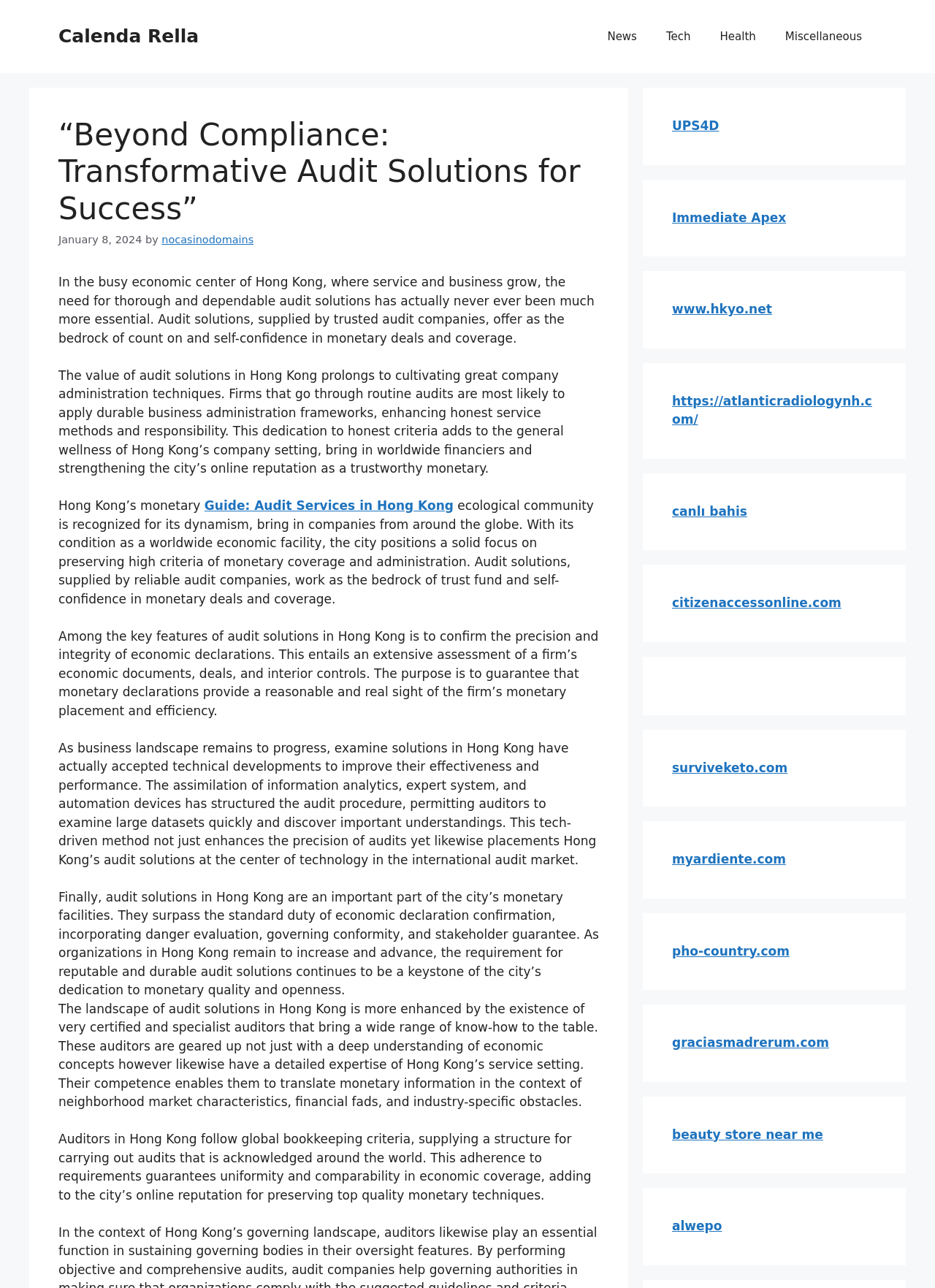Please identify the bounding box coordinates of the area that needs to be clicked to fulfill the following instruction: "Check out 'www.hkyo.net'."

[0.719, 0.234, 0.826, 0.246]